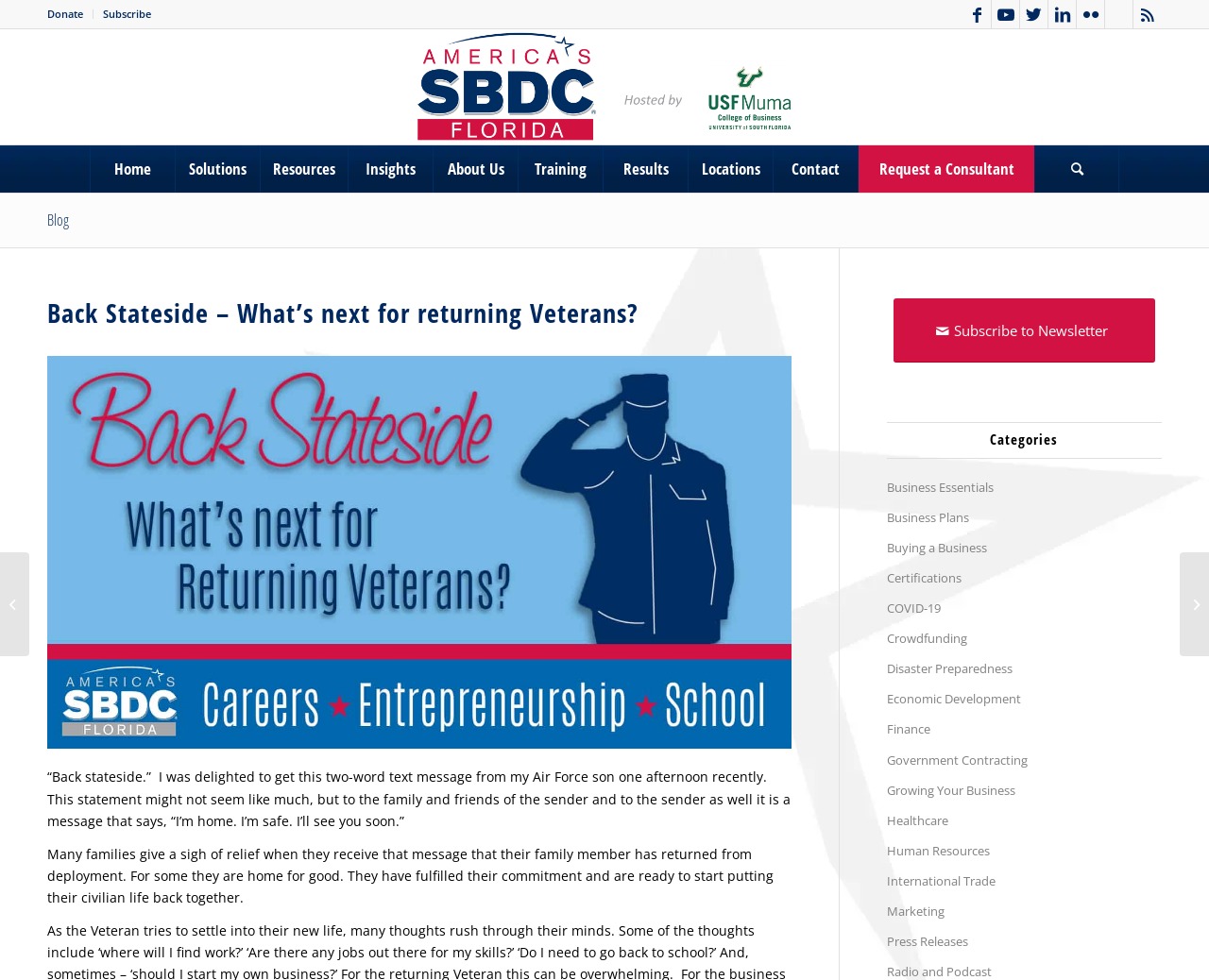Please specify the coordinates of the bounding box for the element that should be clicked to carry out this instruction: "Go to Home page". The coordinates must be four float numbers between 0 and 1, formatted as [left, top, right, bottom].

[0.074, 0.148, 0.145, 0.197]